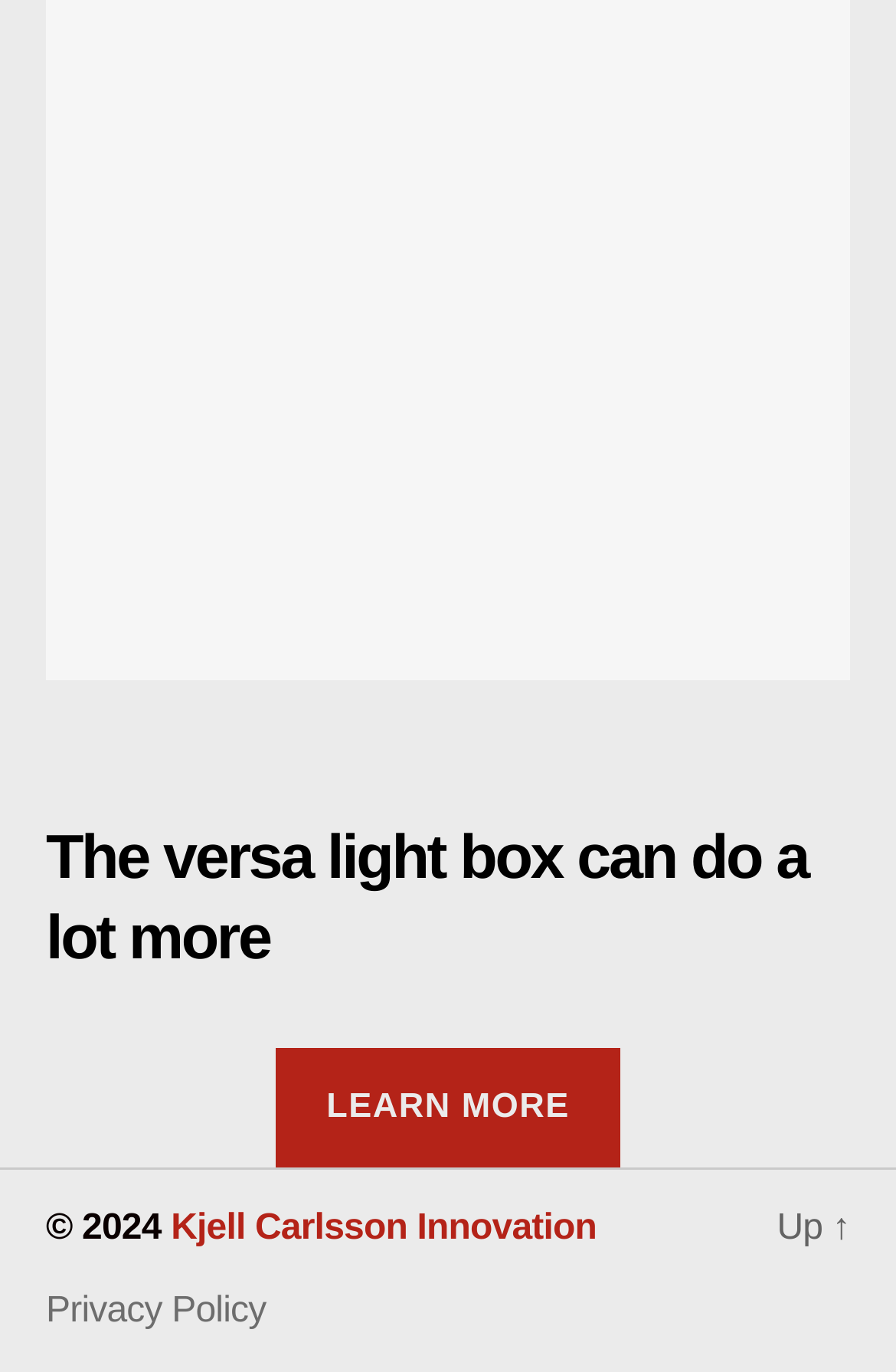Provide a brief response in the form of a single word or phrase:
What is the text of the main heading?

The versa light box can do a lot more